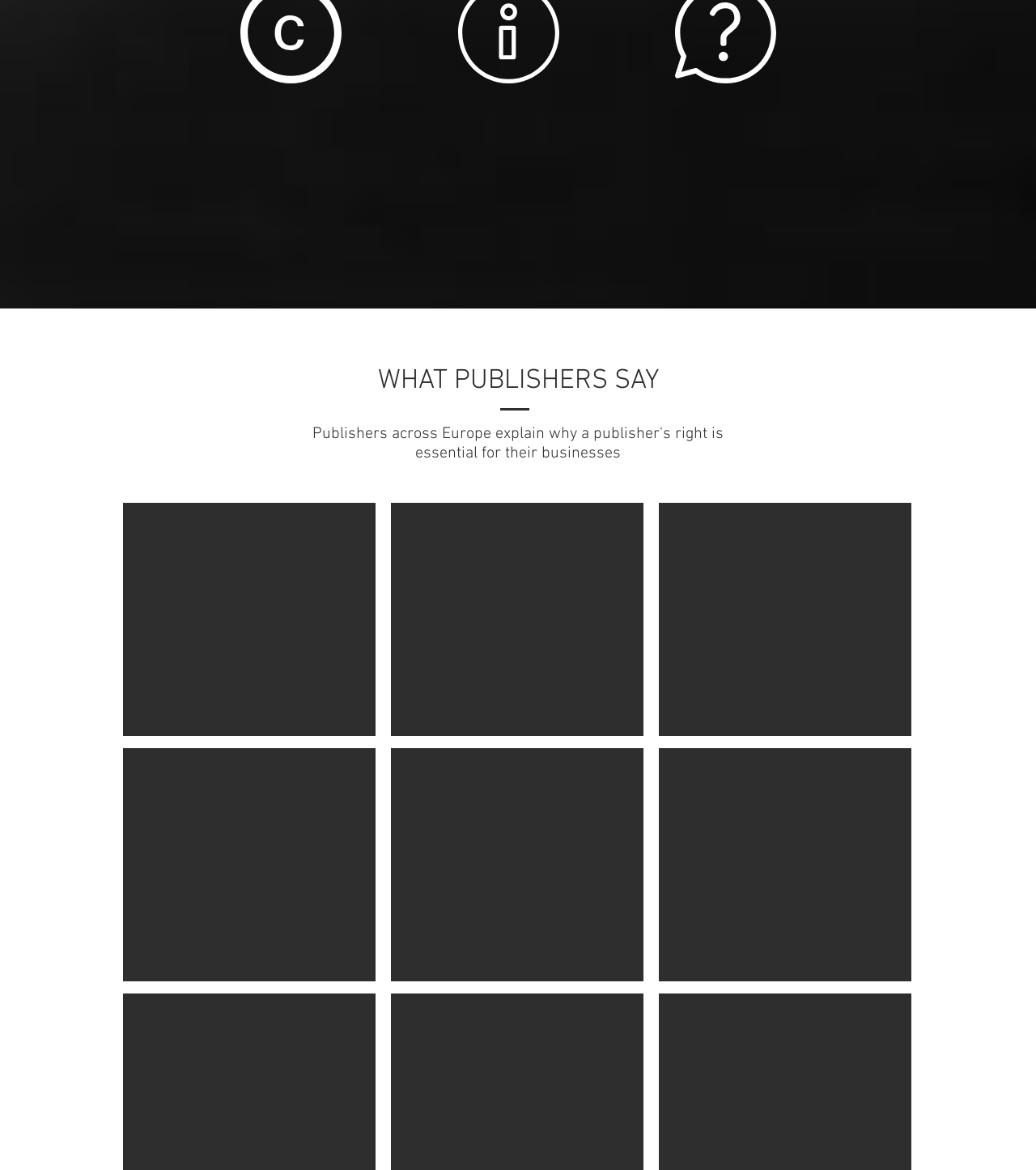Using the information from the screenshot, answer the following question thoroughly:
What is the relationship between the press publishers' right and EU copyright legislation?

I read the quotes and found that one of them mentions that the issue of press publishers' rights needs to be solved as part of the EU Copyright legislation. This suggests that the press publishers' right is closely tied to EU copyright legislation and is intended to be part of it.